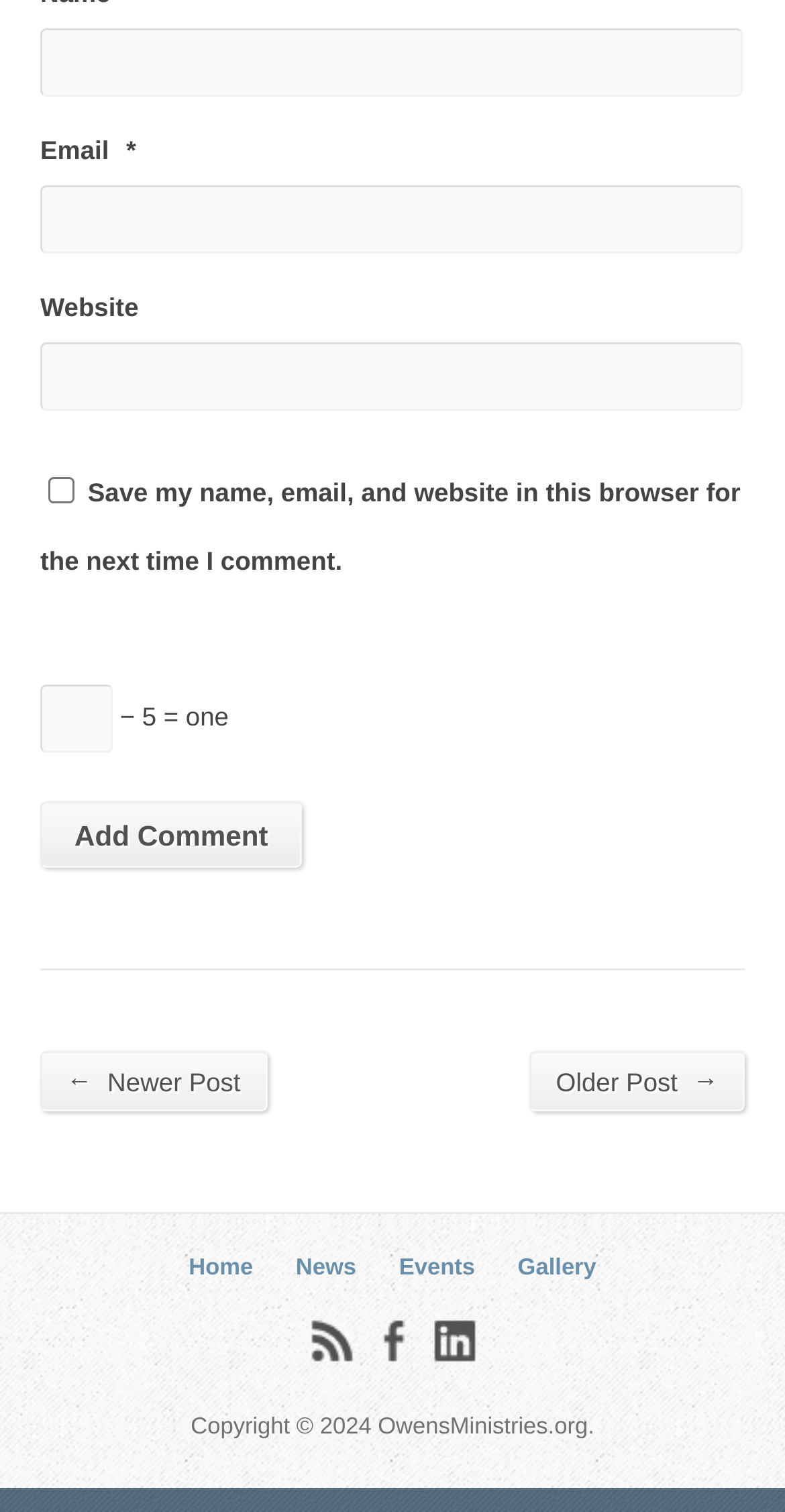Find and indicate the bounding box coordinates of the region you should select to follow the given instruction: "Input your email".

[0.051, 0.122, 0.945, 0.168]